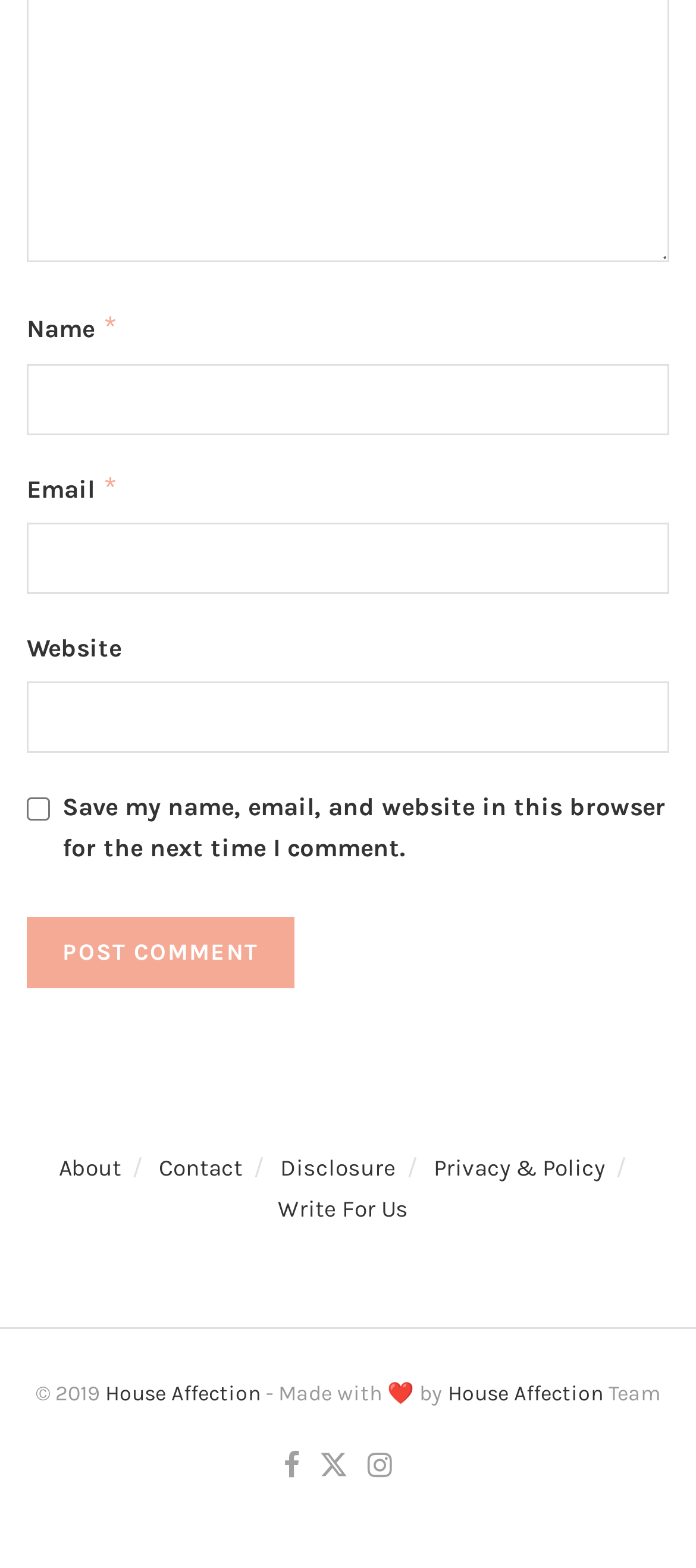Answer the following inquiry with a single word or phrase:
What is the label of the first textbox?

Name *